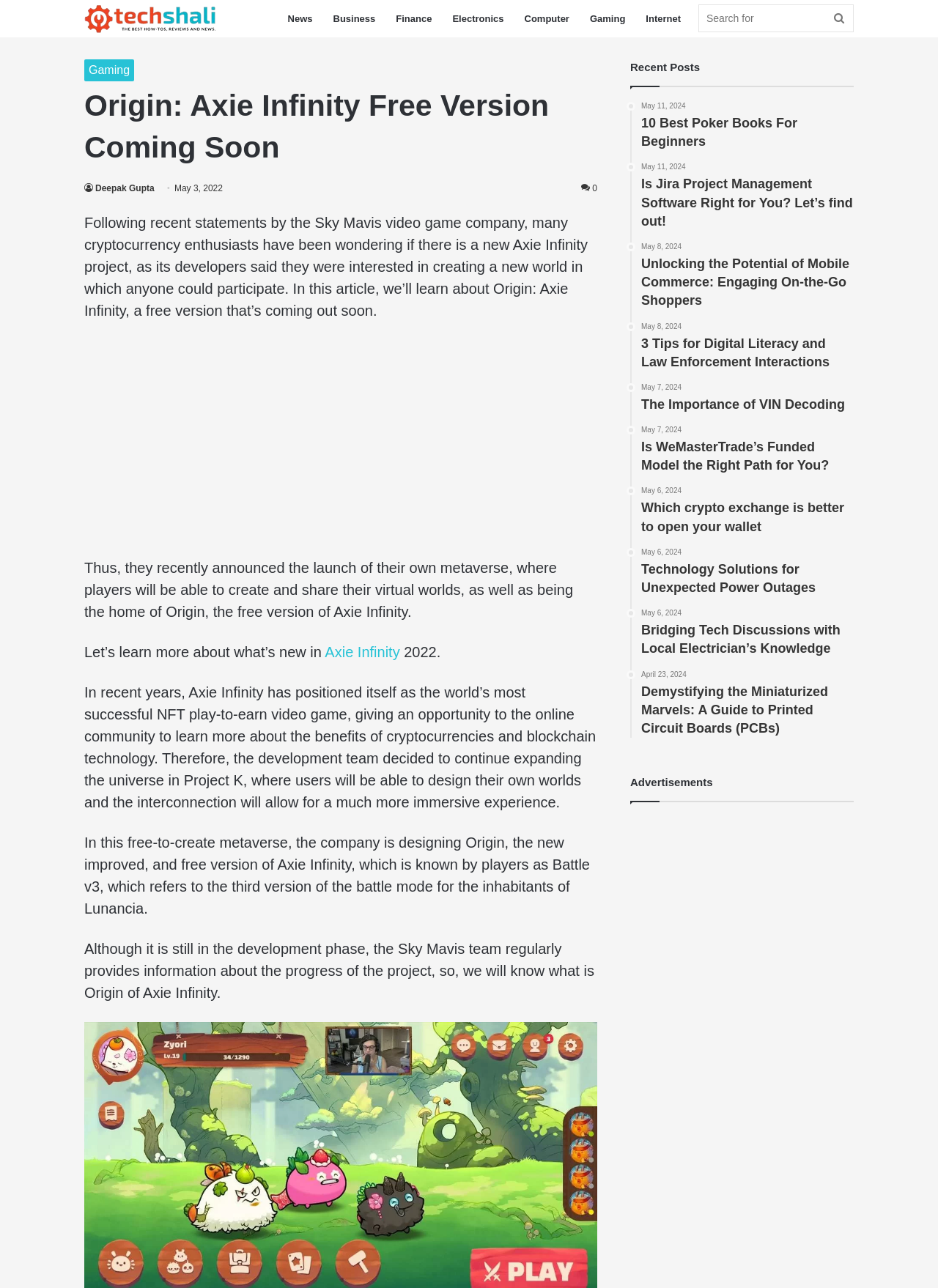Determine the bounding box coordinates of the clickable element necessary to fulfill the instruction: "Read the article about 'Origin: Axie Infinity Free Version Coming Soon'". Provide the coordinates as four float numbers within the 0 to 1 range, i.e., [left, top, right, bottom].

[0.09, 0.066, 0.637, 0.131]